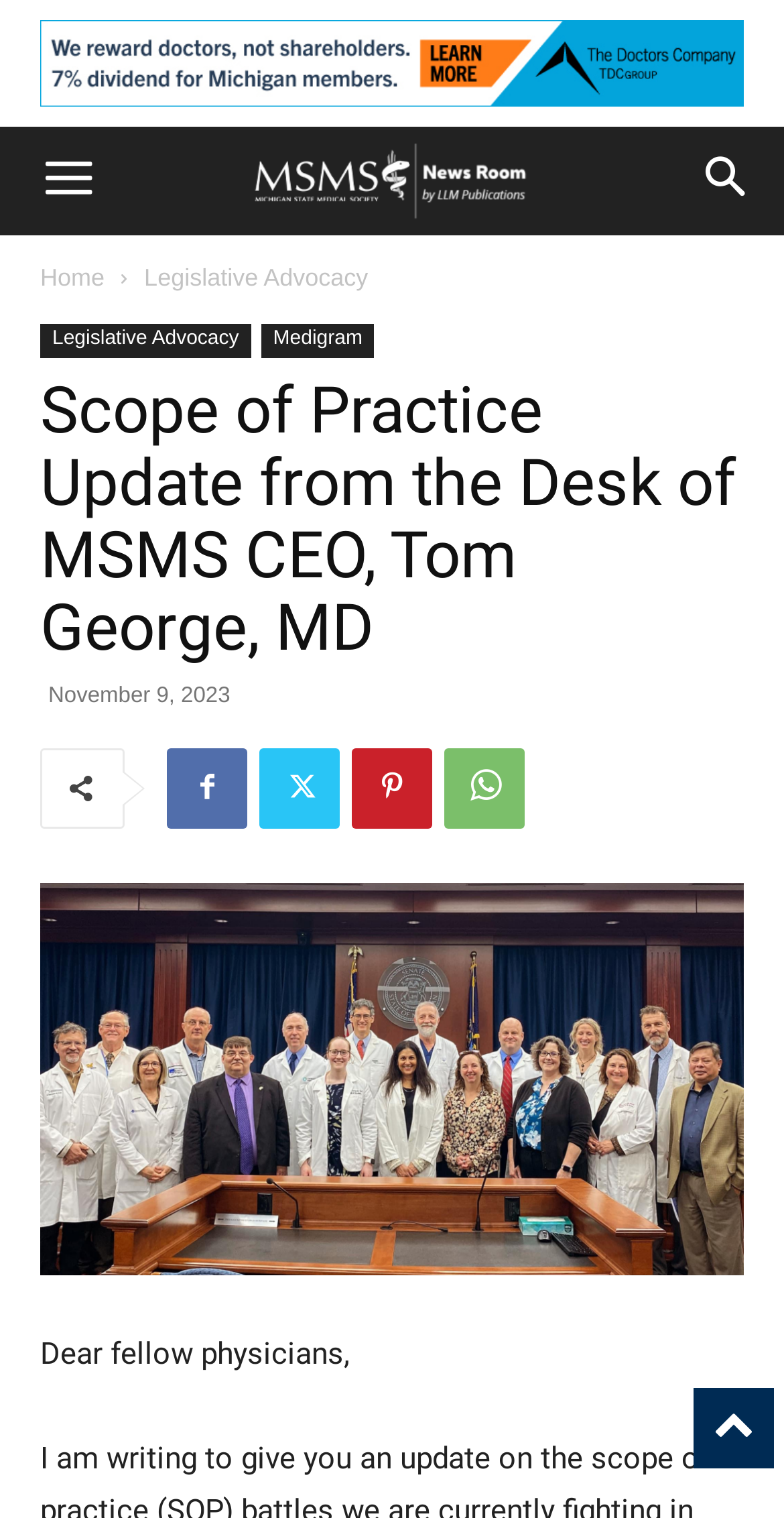Please determine the bounding box coordinates of the element to click on in order to accomplish the following task: "Search for something". Ensure the coordinates are four float numbers ranging from 0 to 1, i.e., [left, top, right, bottom].

[0.856, 0.084, 1.0, 0.155]